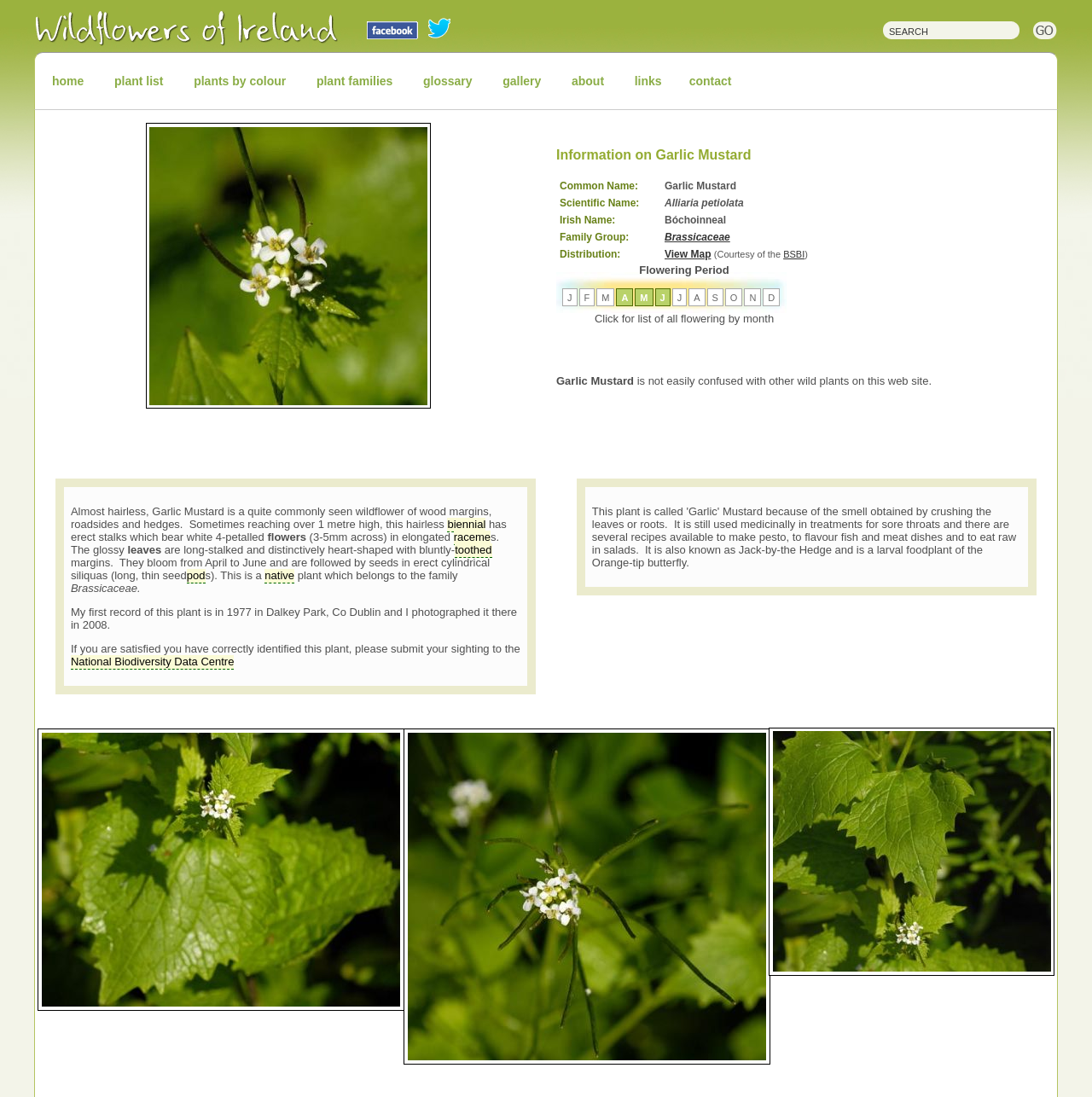Provide your answer in a single word or phrase: 
What is the common name of the wildflower?

Garlic Mustard